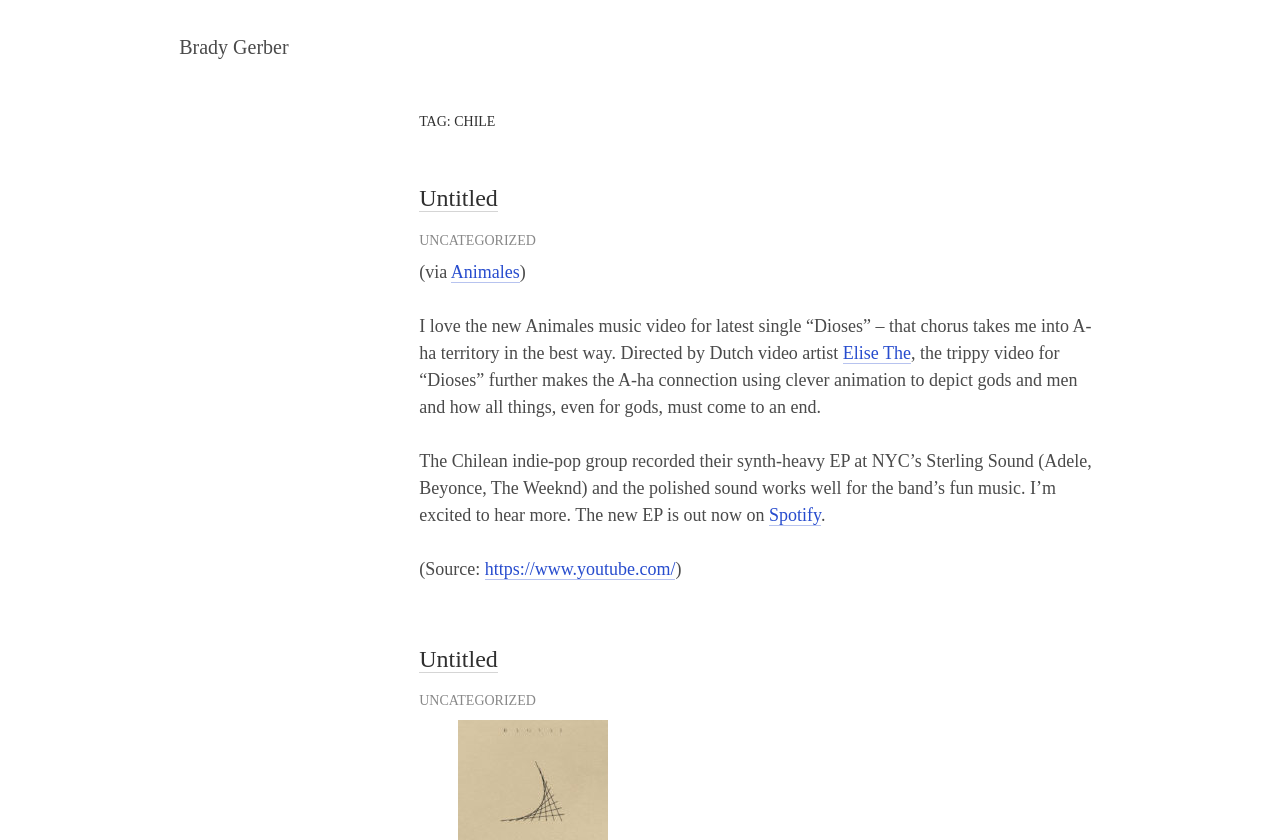Pinpoint the bounding box coordinates of the clickable area needed to execute the instruction: "visit Animales' website". The coordinates should be specified as four float numbers between 0 and 1, i.e., [left, top, right, bottom].

[0.352, 0.311, 0.406, 0.336]